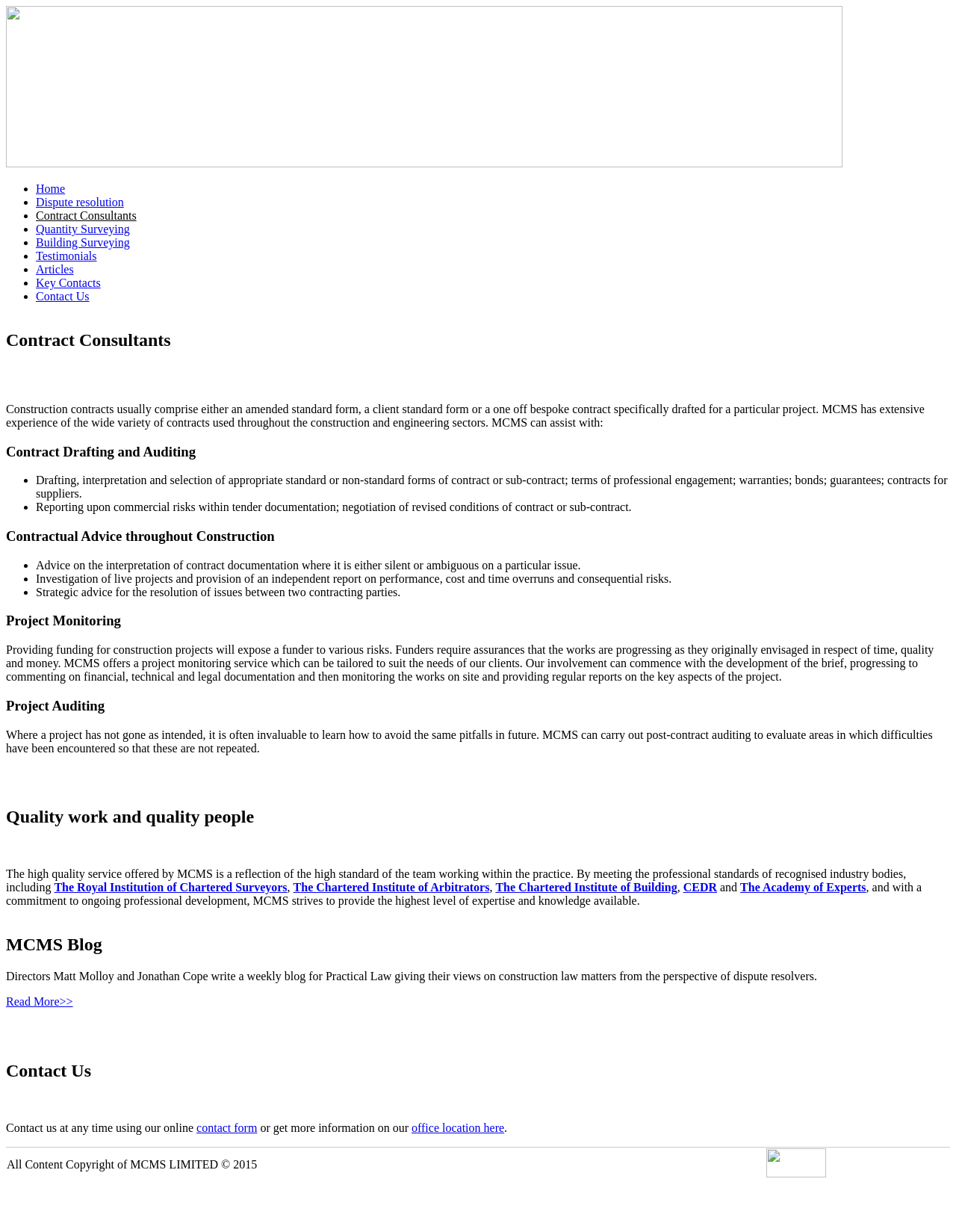What is the benefit of post-contract auditing?
Using the image, provide a detailed and thorough answer to the question.

As stated on the webpage, post-contract auditing is a service offered by MCMS to evaluate areas where difficulties have been encountered in a project, so that these mistakes can be avoided in future projects.